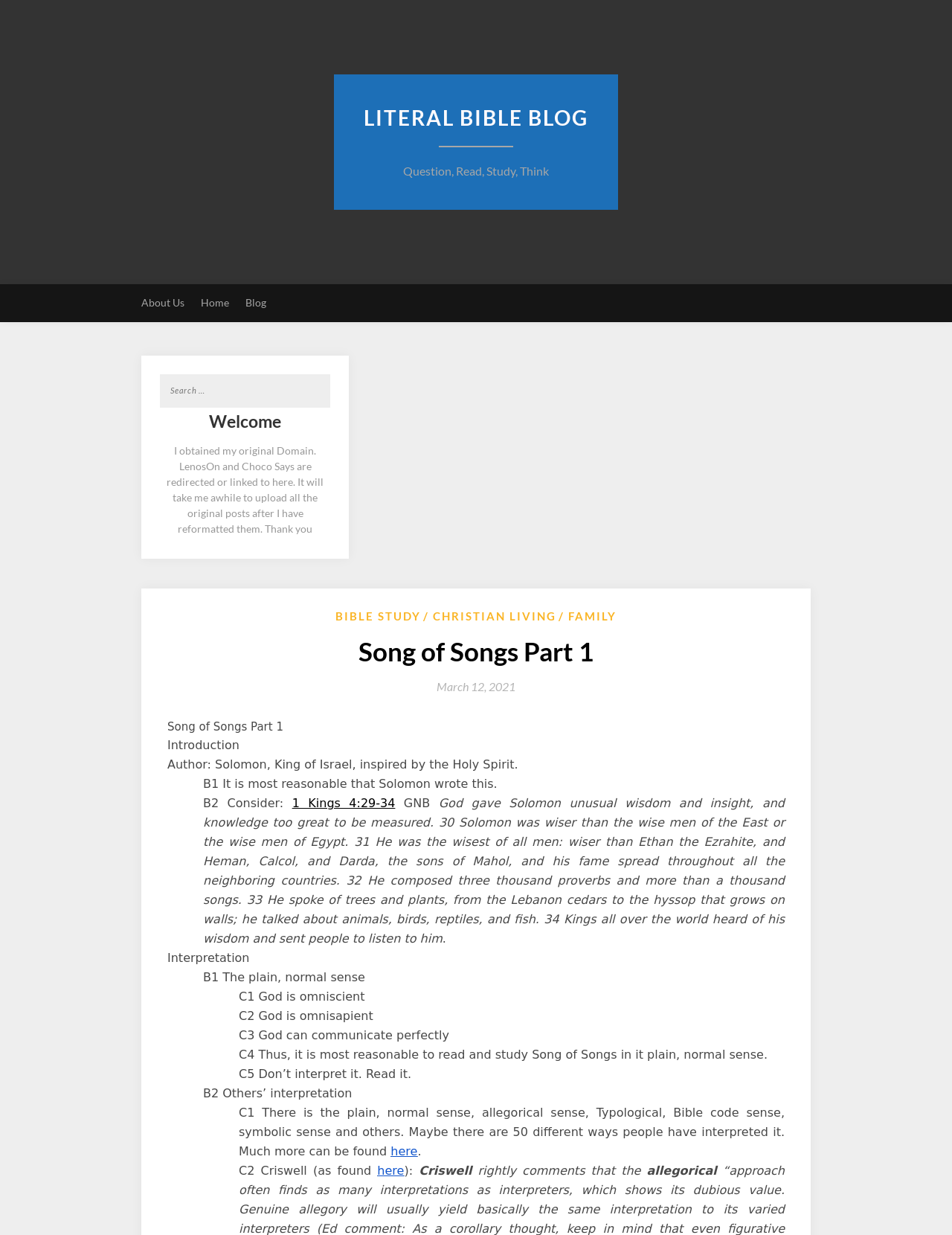Find the bounding box coordinates of the element you need to click on to perform this action: 'Check the reference of 1 Kings 4:29-34'. The coordinates should be represented by four float values between 0 and 1, in the format [left, top, right, bottom].

[0.307, 0.645, 0.415, 0.656]